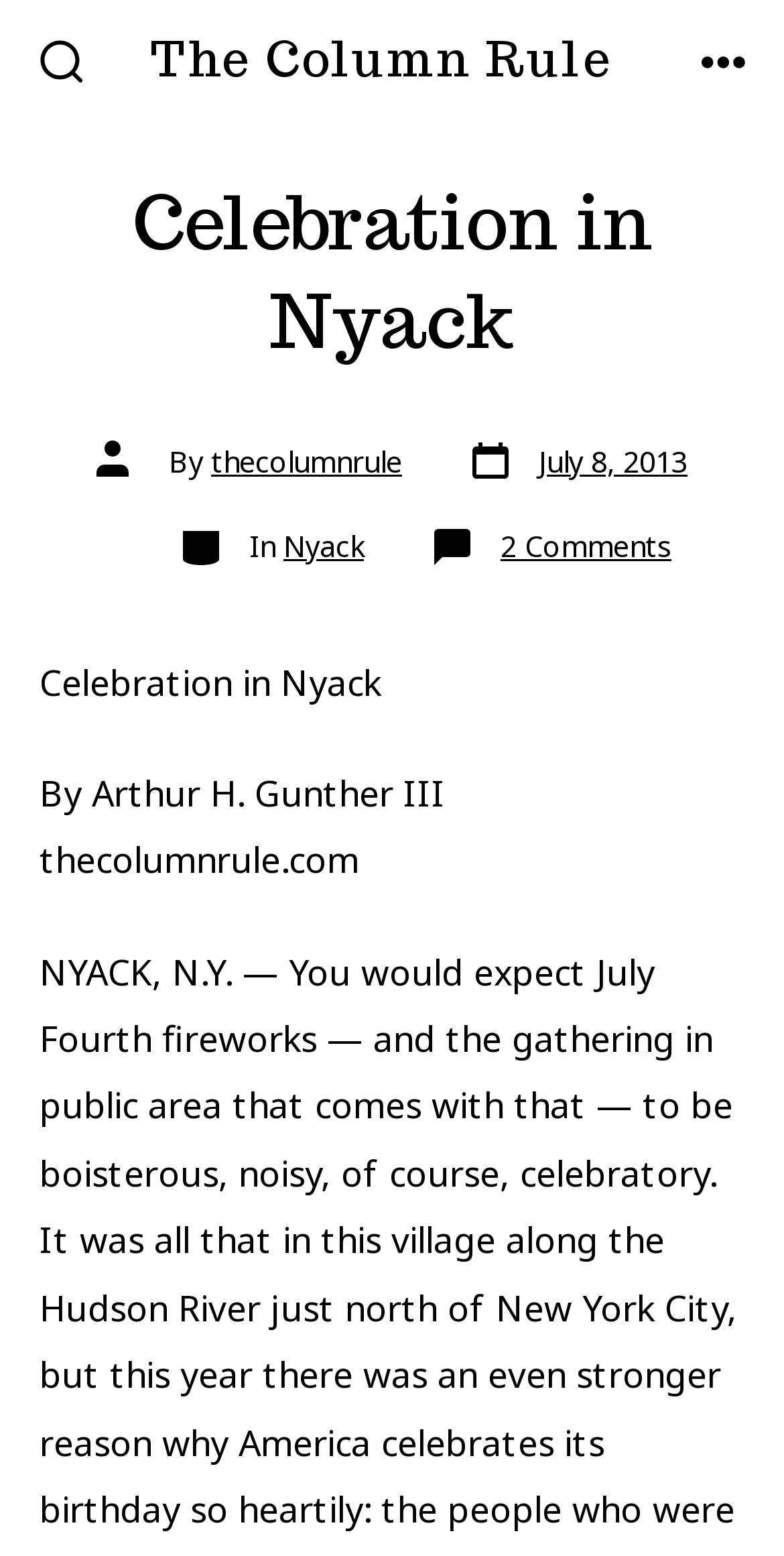Please find the bounding box for the UI element described by: "thecolumnrule".

[0.269, 0.284, 0.513, 0.308]